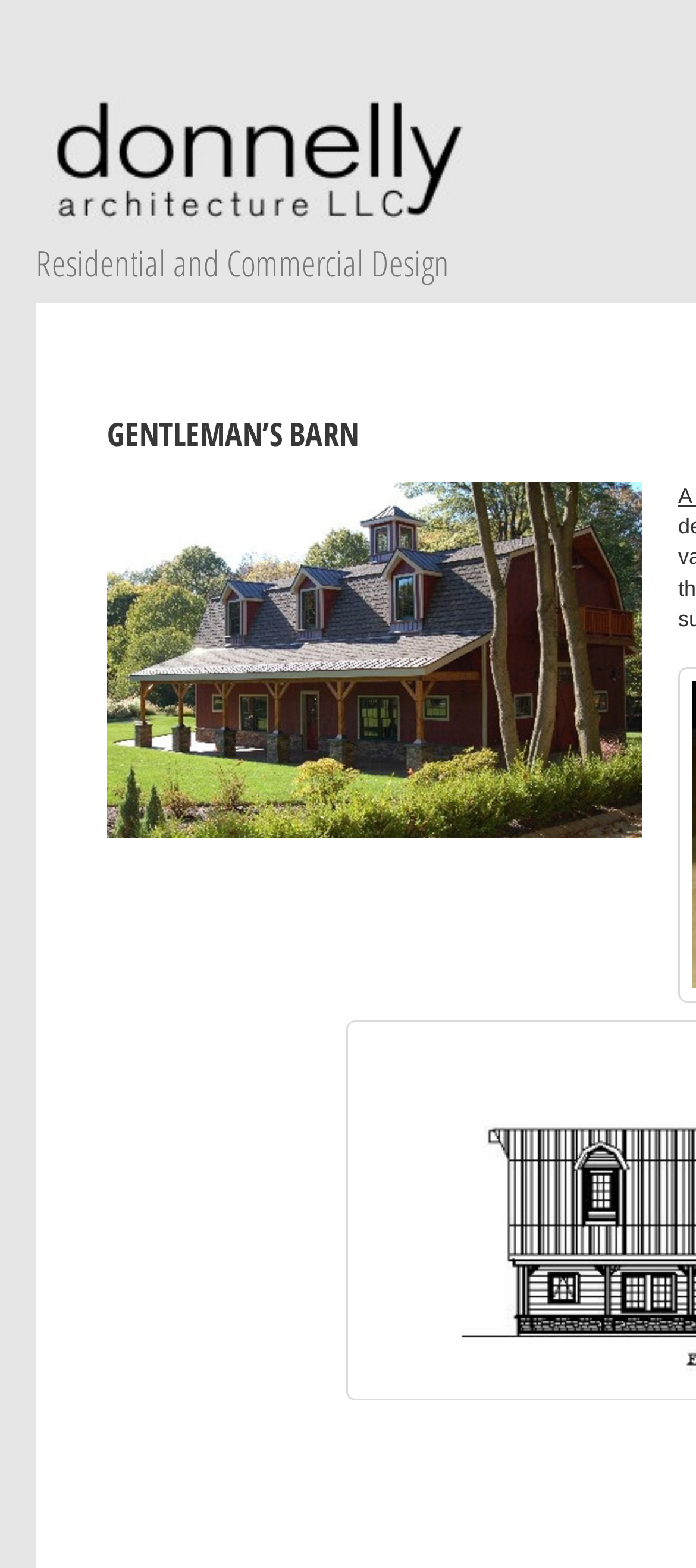Locate the bounding box coordinates of the UI element described by: "Menu". The bounding box coordinates should consist of four float numbers between 0 and 1, i.e., [left, top, right, bottom].

None